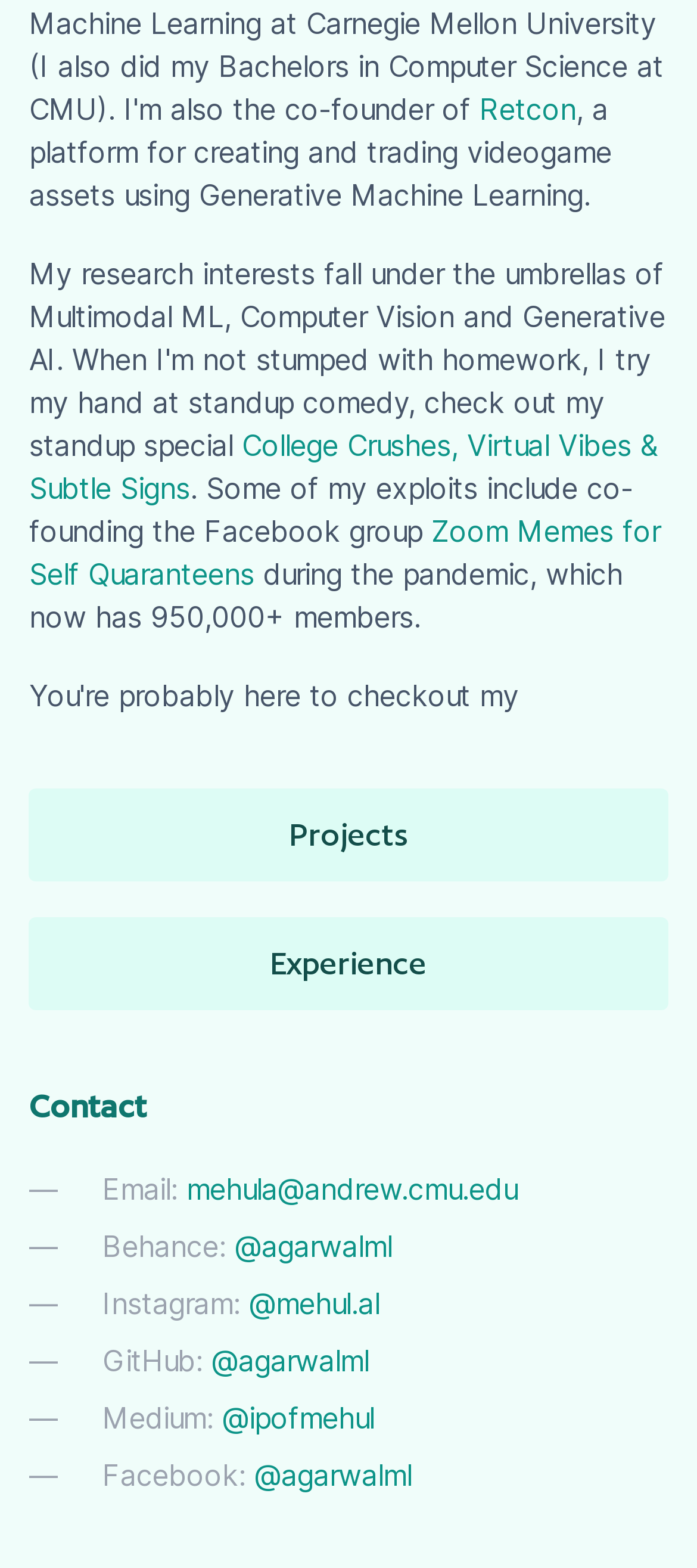Can you specify the bounding box coordinates of the area that needs to be clicked to fulfill the following instruction: "view Behance profile"?

[0.337, 0.784, 0.562, 0.806]